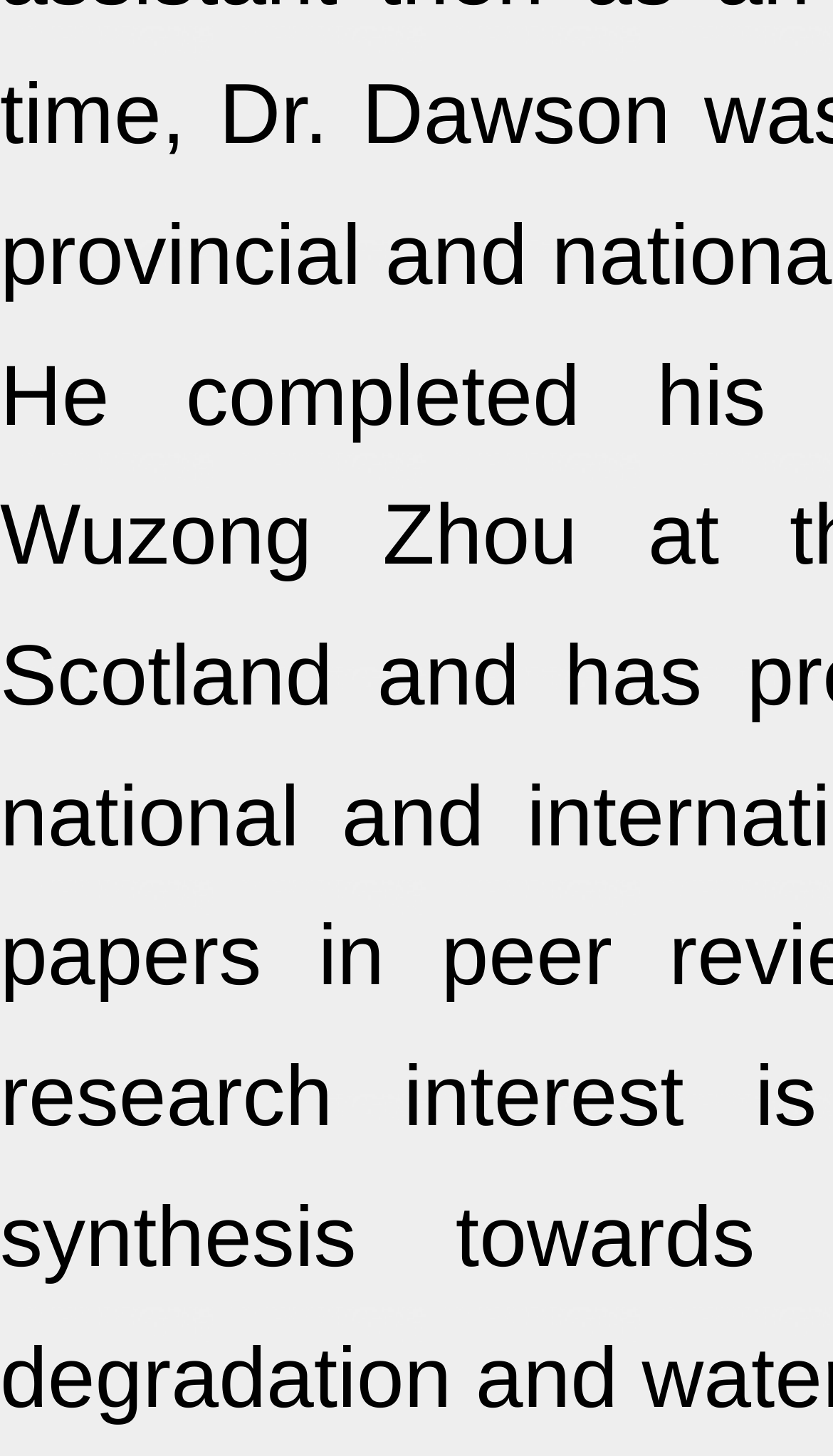Using the given element description, provide the bounding box coordinates (top-left x, top-left y, bottom-right x, bottom-right y) for the corresponding UI element in the screenshot: Registration

[0.349, 0.568, 0.513, 0.588]